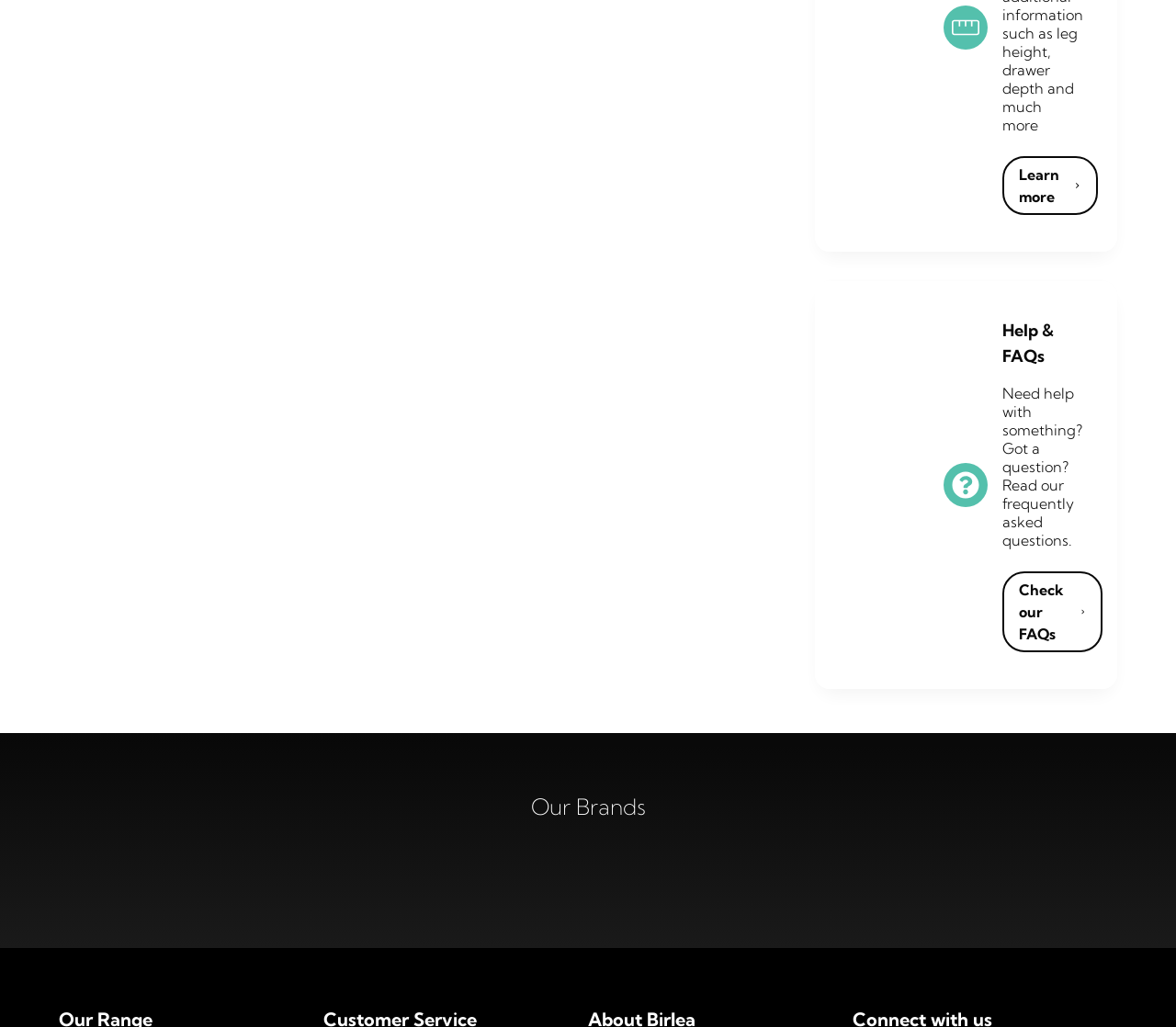Can you find the bounding box coordinates of the area I should click to execute the following instruction: "Leave us a review"?

[0.725, 0.765, 0.841, 0.785]